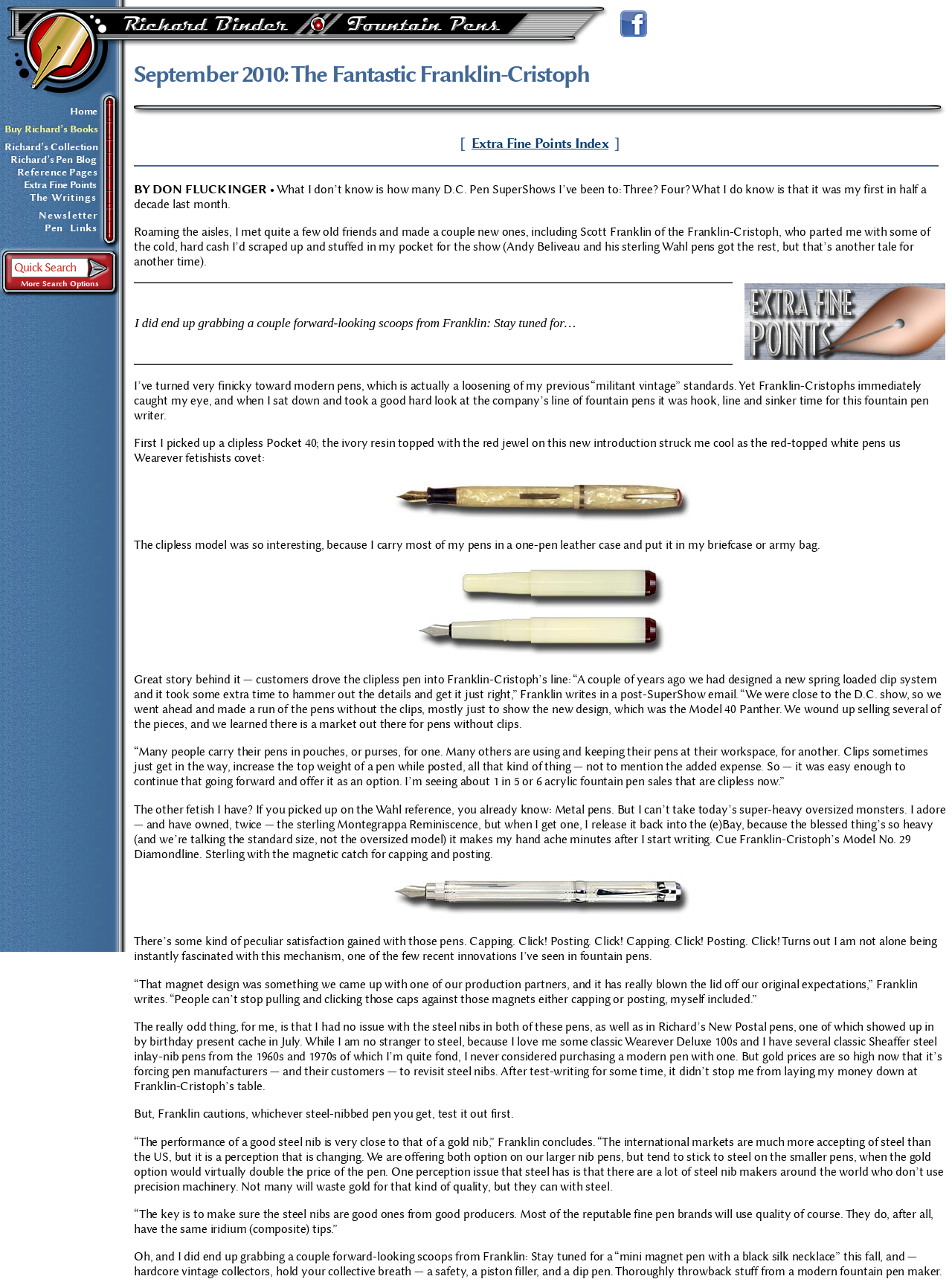Using the information in the image, give a detailed answer to the following question: What is the material of the Model No. 29 Diamondline pen?

The author mentions that the Model No. 29 Diamondline pen is made of sterling with a magnetic catch for capping and posting.